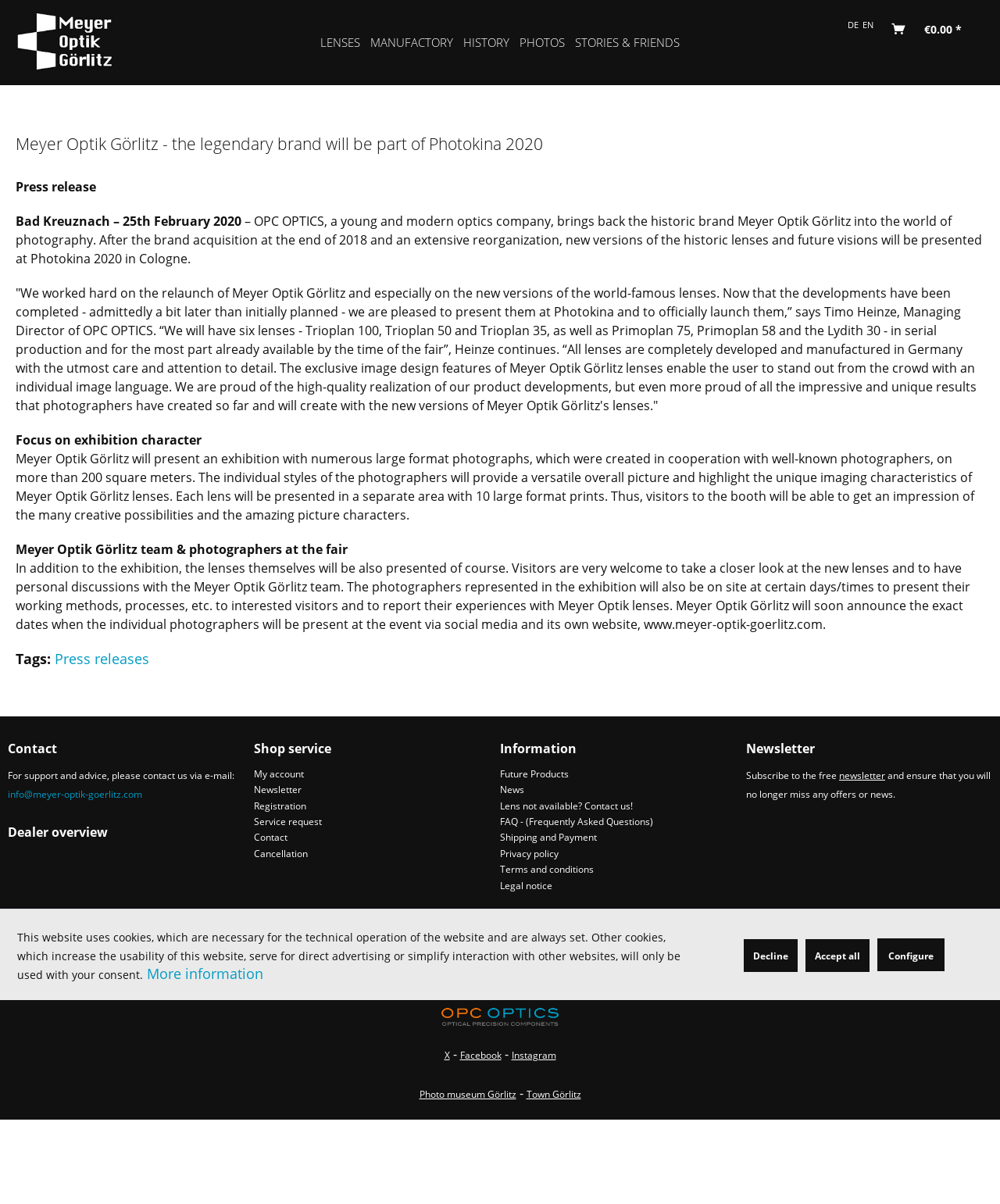Using details from the image, please answer the following question comprehensively:
How many lenses will be presented at Photokina 2020?

According to the press release text, six lenses will be presented at Photokina 2020, namely Trioplan 100, Trioplan 50, Trioplan 35, Primoplan 75, Primoplan 58, and Lydith 30.